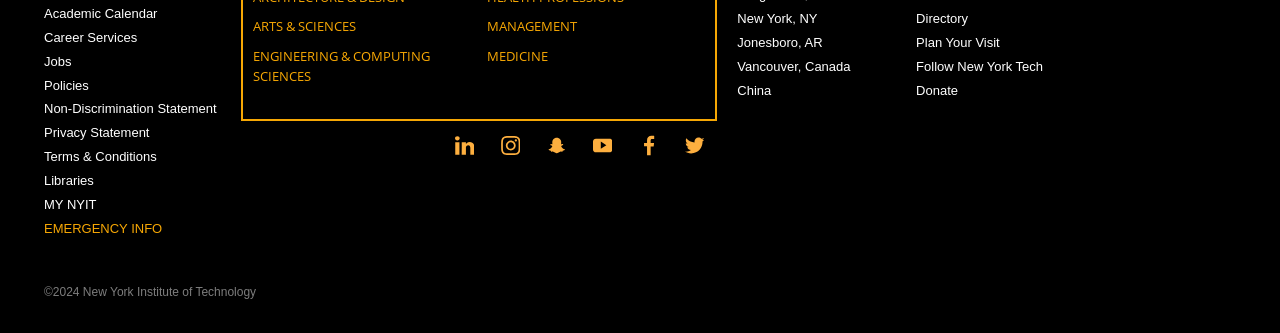Determine the bounding box of the UI component based on this description: "New York, NY". The bounding box coordinates should be four float values between 0 and 1, i.e., [left, top, right, bottom].

[0.576, 0.034, 0.639, 0.079]